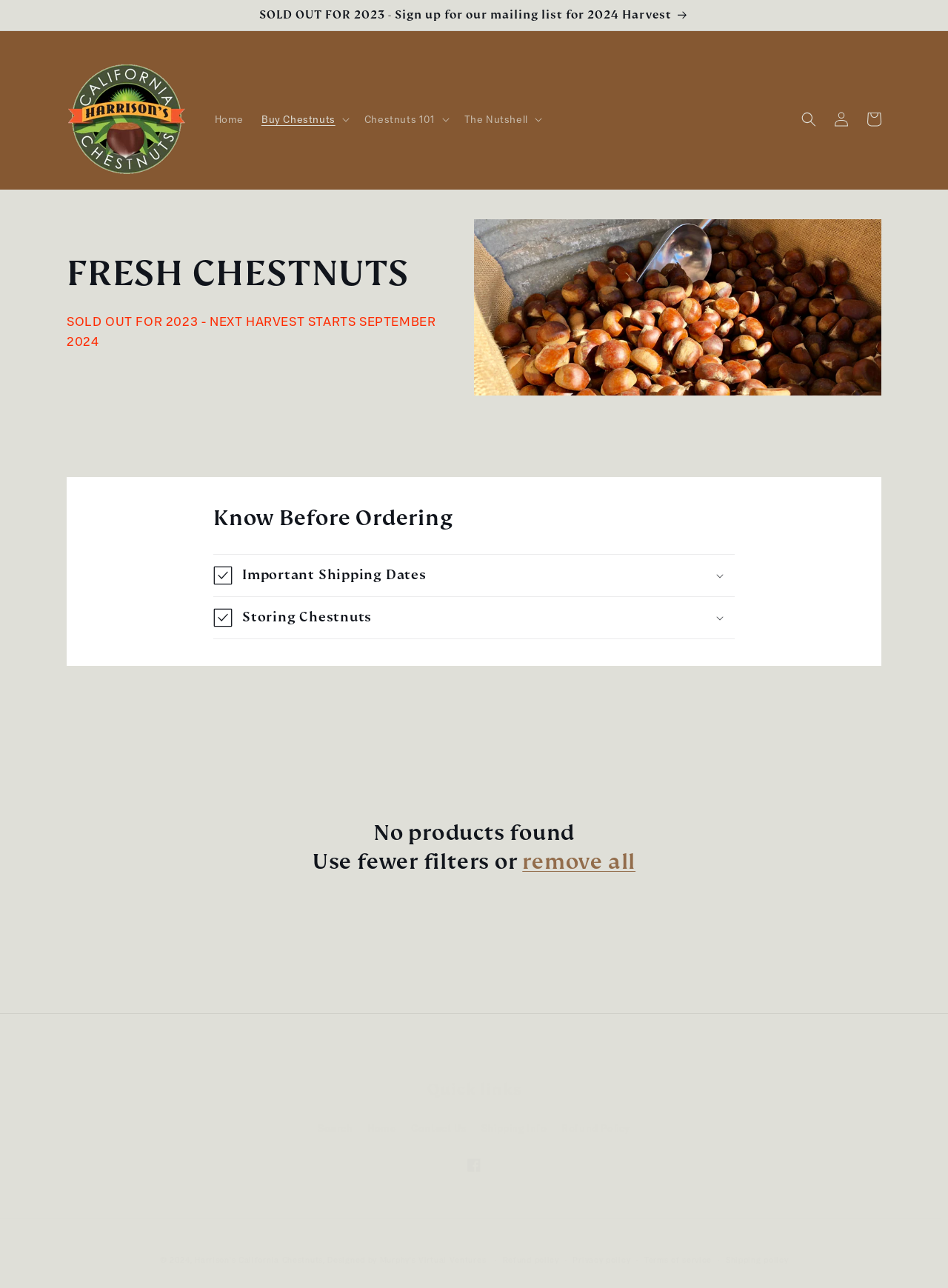Using the details in the image, give a detailed response to the question below:
What is the status of chestnut sales for 2023?

The announcement section at the top of the webpage indicates that chestnuts are sold out for 2023, and users are encouraged to sign up for the mailing list for the 2024 harvest.